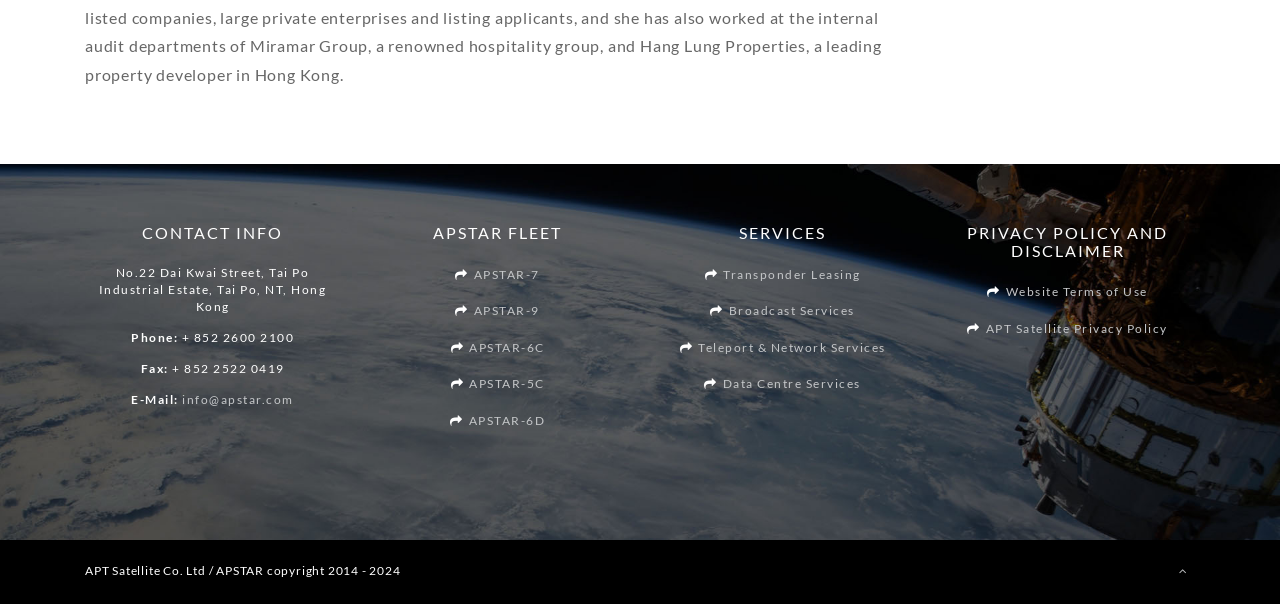Find the bounding box coordinates of the element to click in order to complete the given instruction: "Check Transponder Leasing services."

[0.565, 0.441, 0.672, 0.466]